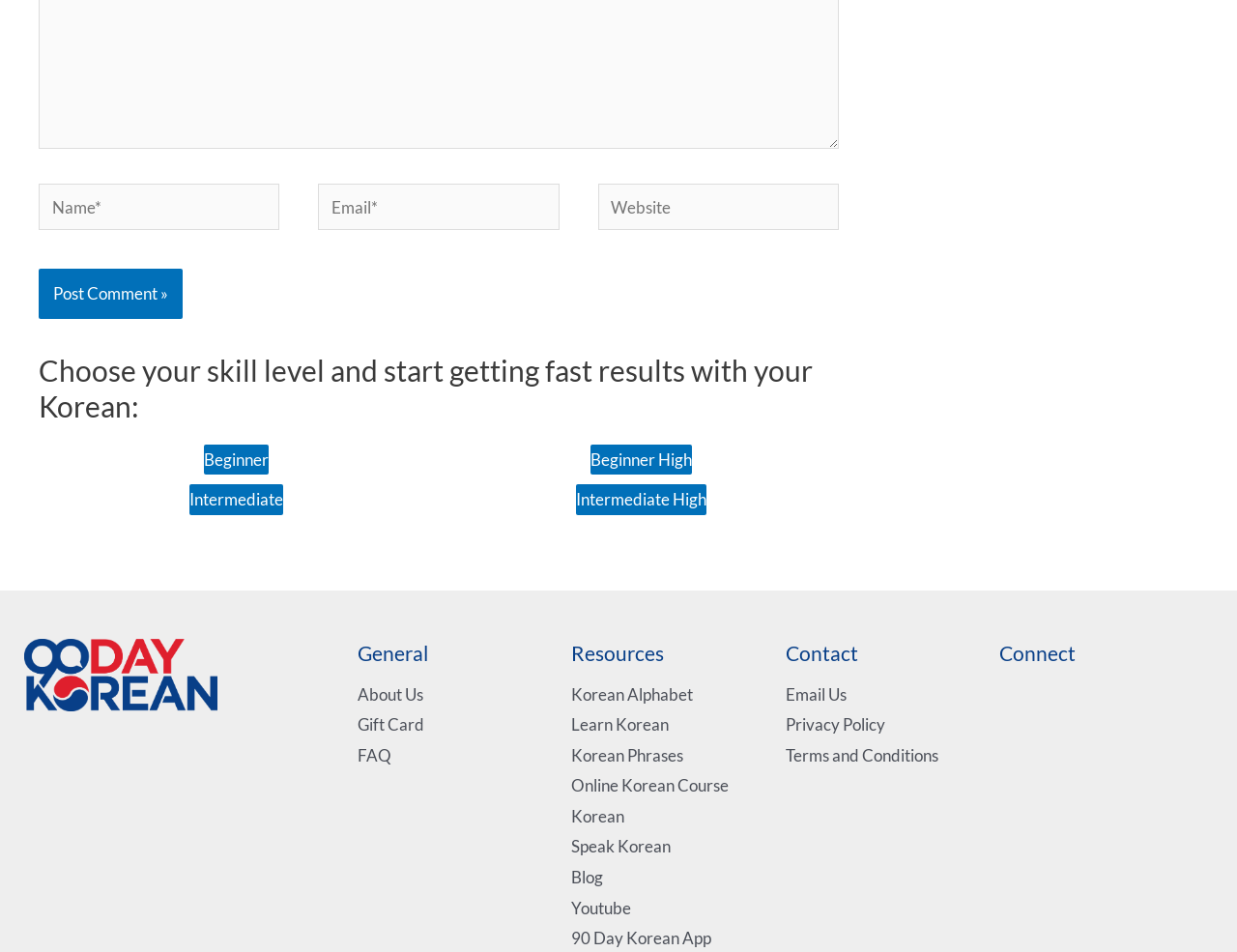Pinpoint the bounding box coordinates of the element to be clicked to execute the instruction: "Visit the 'About Us' page".

[0.289, 0.718, 0.342, 0.74]